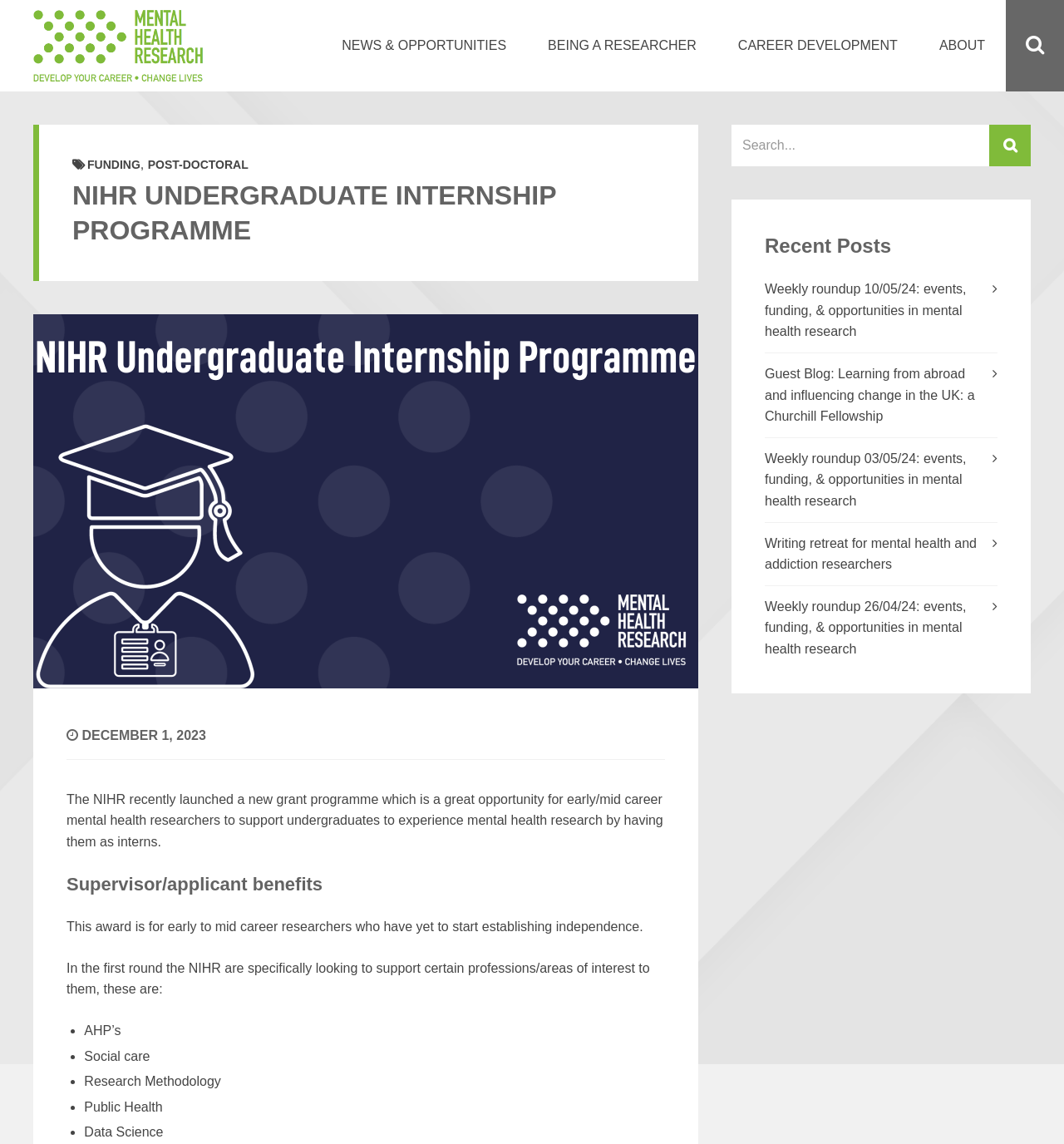Pinpoint the bounding box coordinates of the clickable element to carry out the following instruction: "Go to HOME page."

None